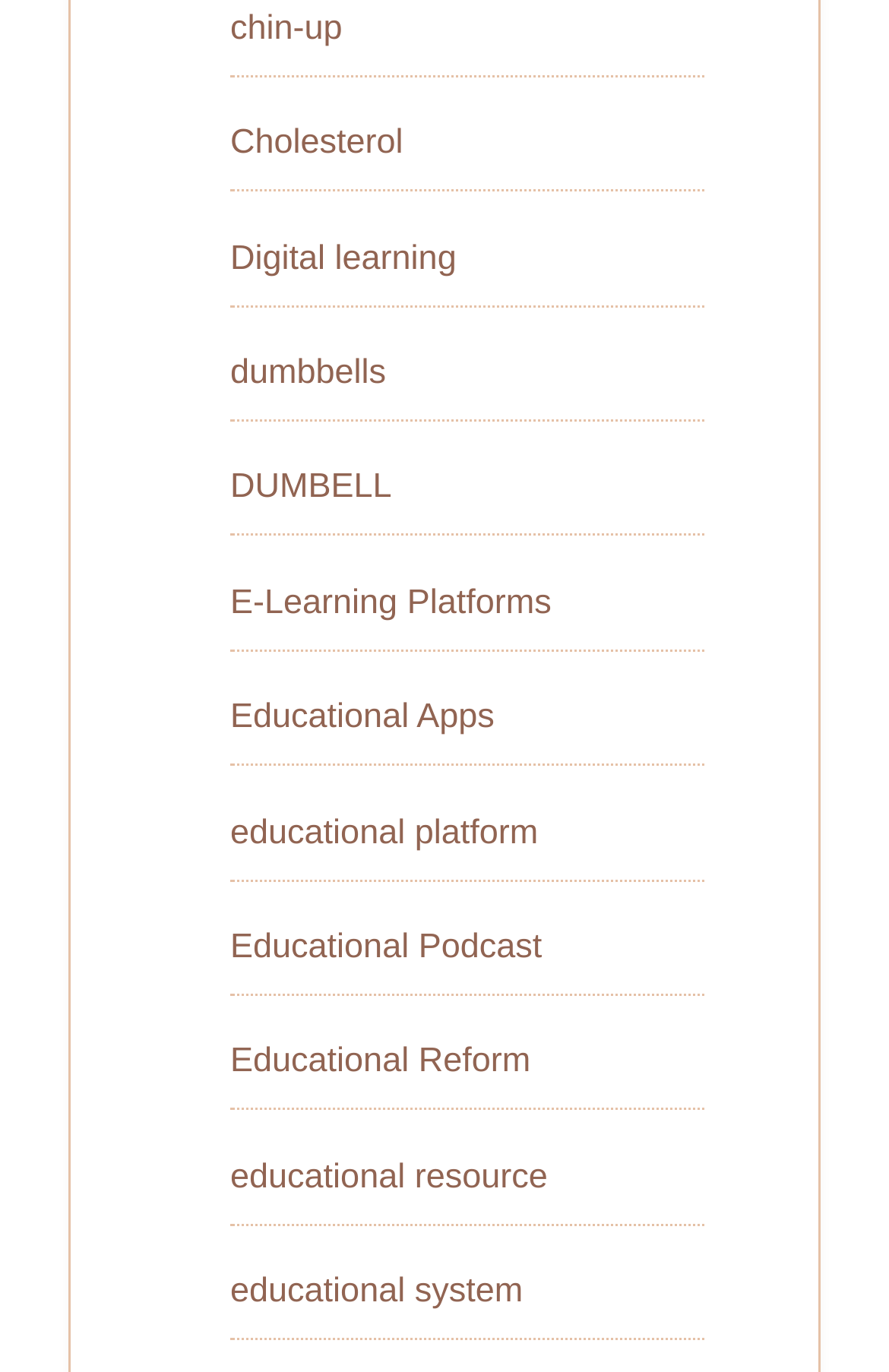Identify the bounding box coordinates of the clickable region required to complete the instruction: "check educational resource". The coordinates should be given as four float numbers within the range of 0 and 1, i.e., [left, top, right, bottom].

[0.259, 0.843, 0.616, 0.872]